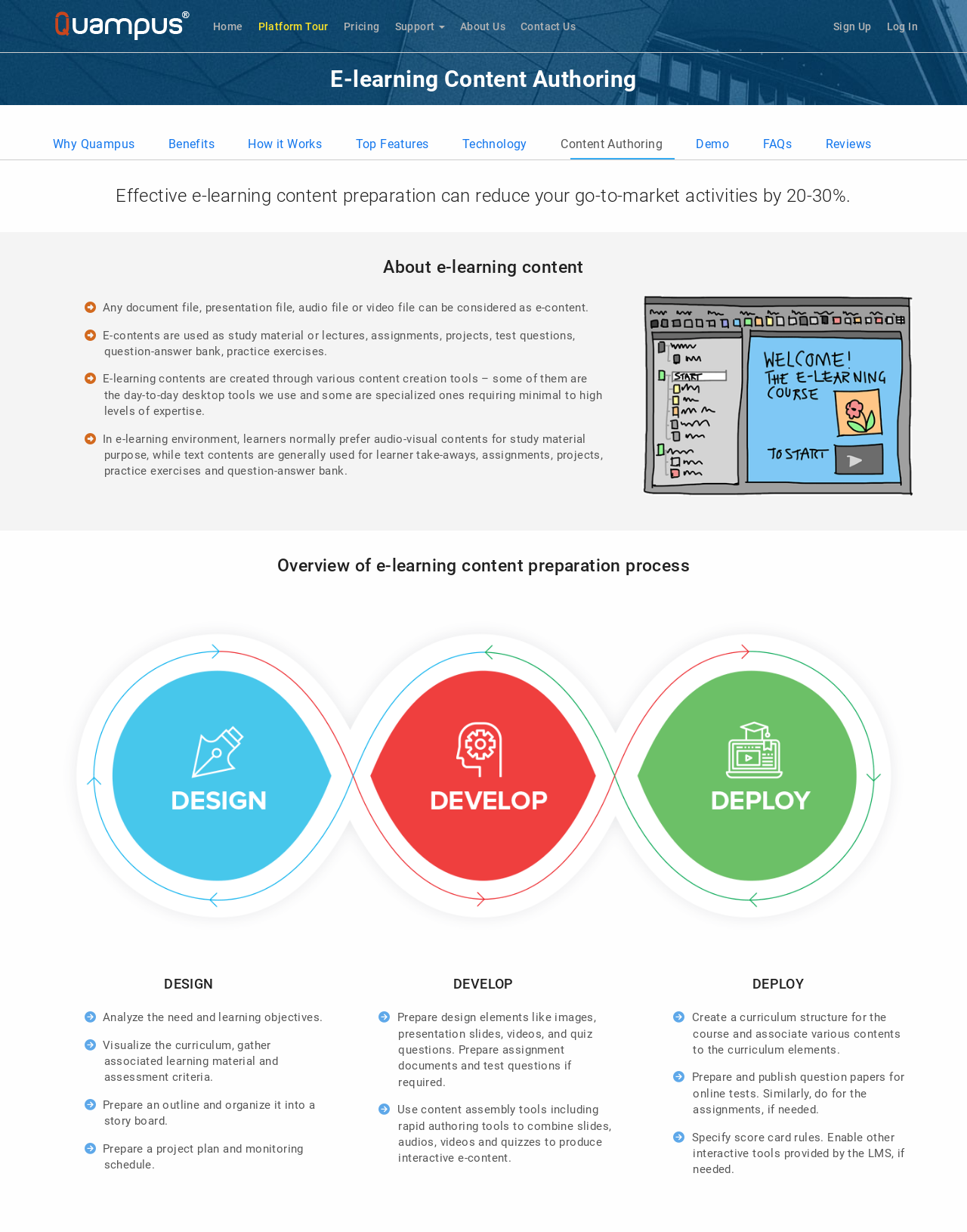Identify the bounding box coordinates for the region to click in order to carry out this instruction: "Click on the 'Sign Up' link". Provide the coordinates using four float numbers between 0 and 1, formatted as [left, top, right, bottom].

[0.854, 0.006, 0.909, 0.037]